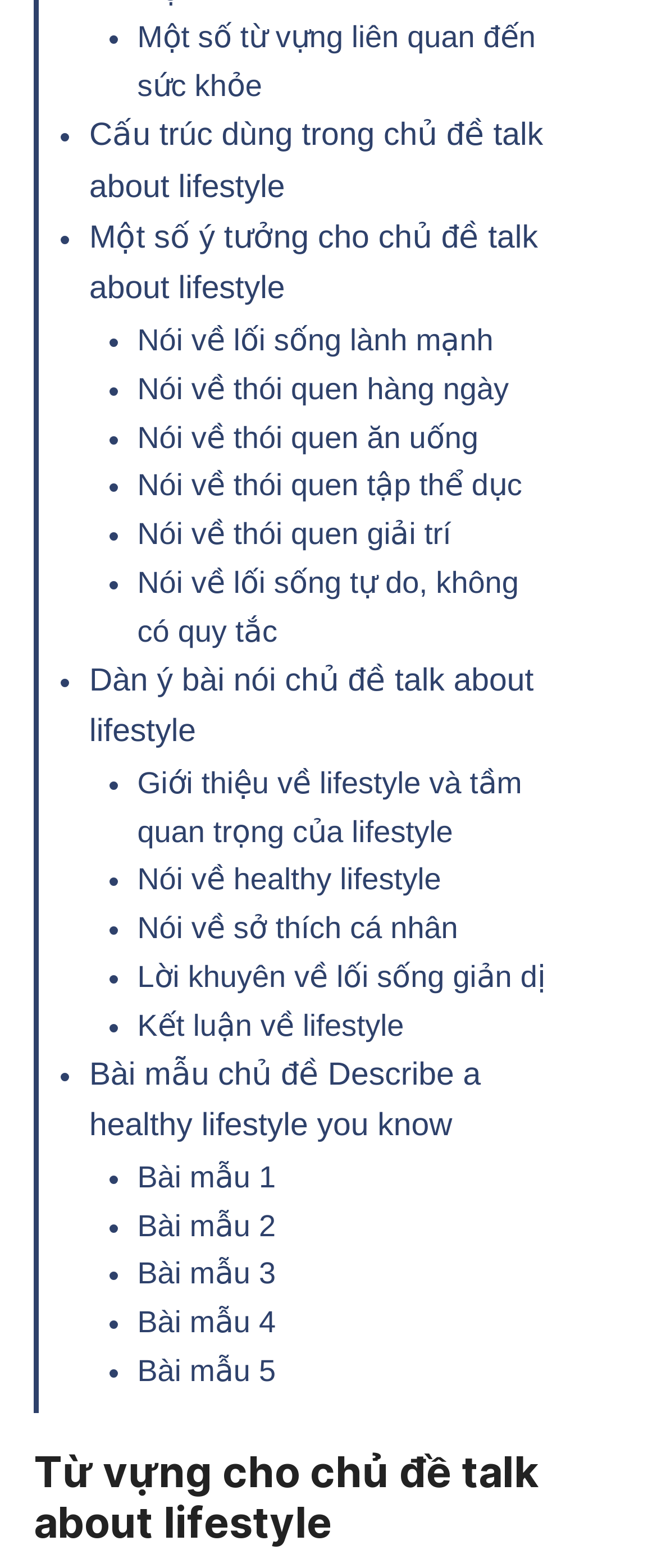Given the element description: "Bài mẫu 2", predict the bounding box coordinates of the UI element it refers to, using four float numbers between 0 and 1, i.e., [left, top, right, bottom].

[0.209, 0.771, 0.42, 0.792]